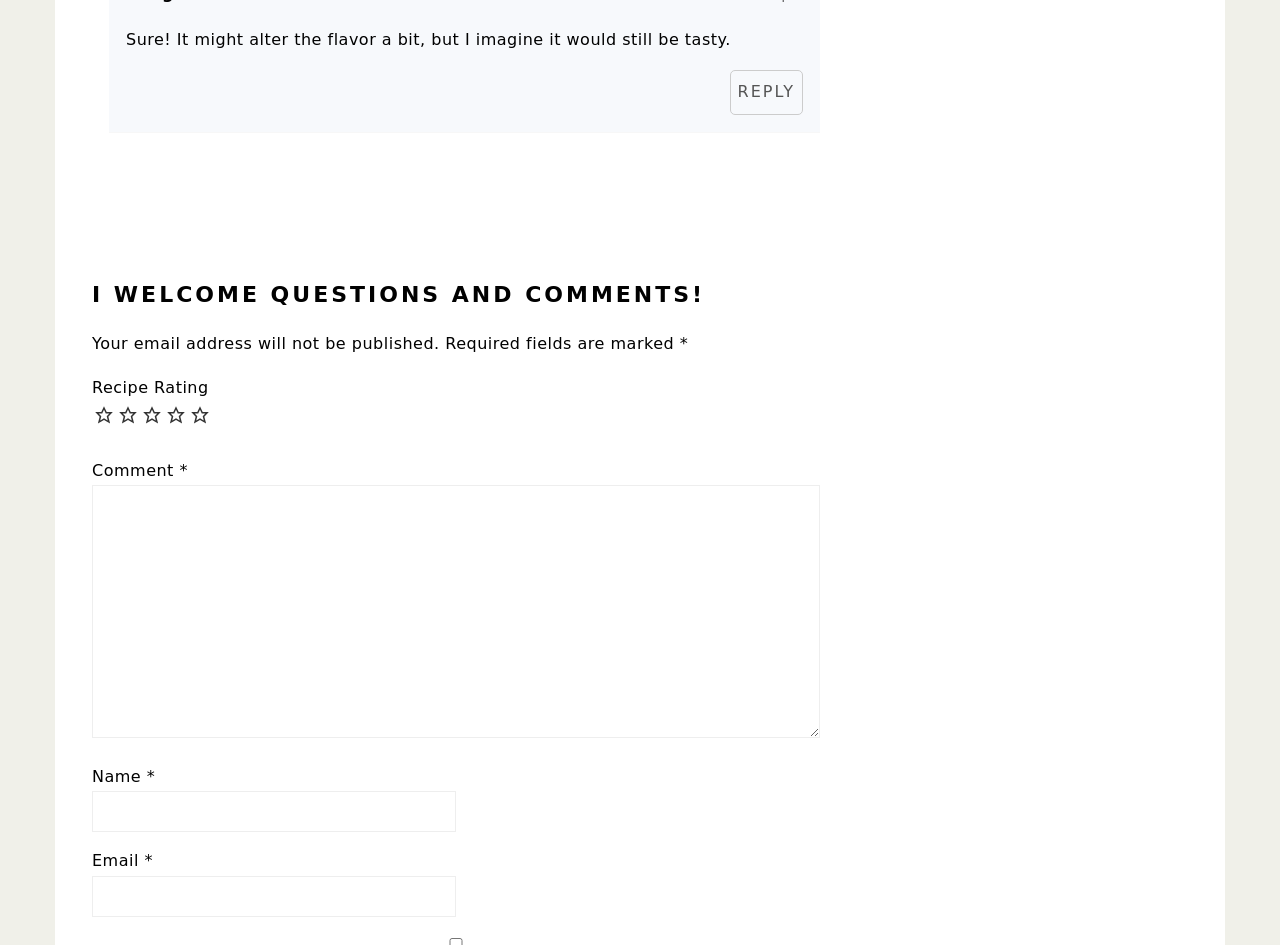Indicate the bounding box coordinates of the element that must be clicked to execute the instruction: "Click Post Comment". The coordinates should be given as four float numbers between 0 and 1, i.e., [left, top, right, bottom].

None